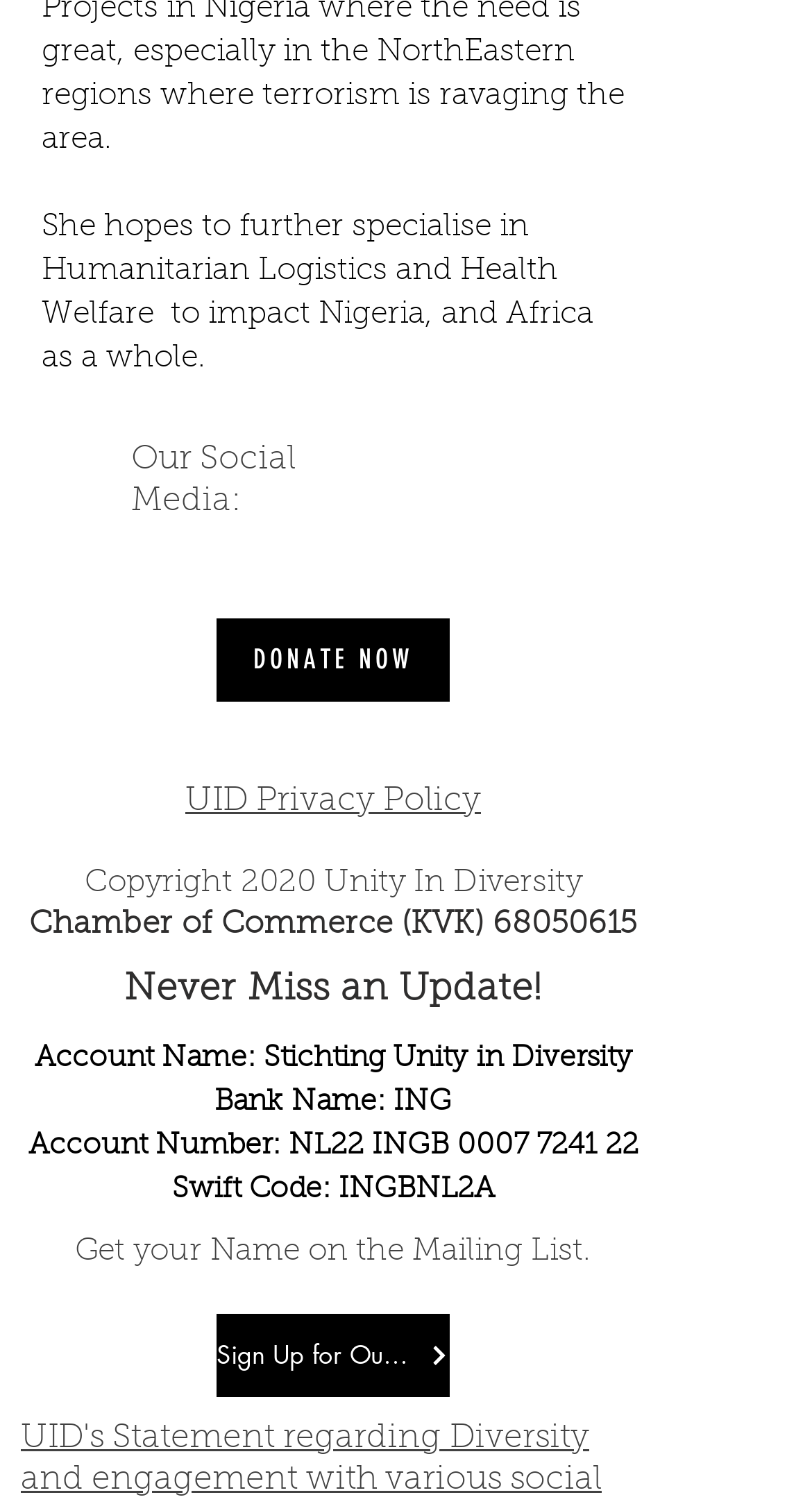Give the bounding box coordinates for this UI element: "0007 7241 22". The coordinates should be four float numbers between 0 and 1, arranged as [left, top, right, bottom].

[0.563, 0.753, 0.786, 0.772]